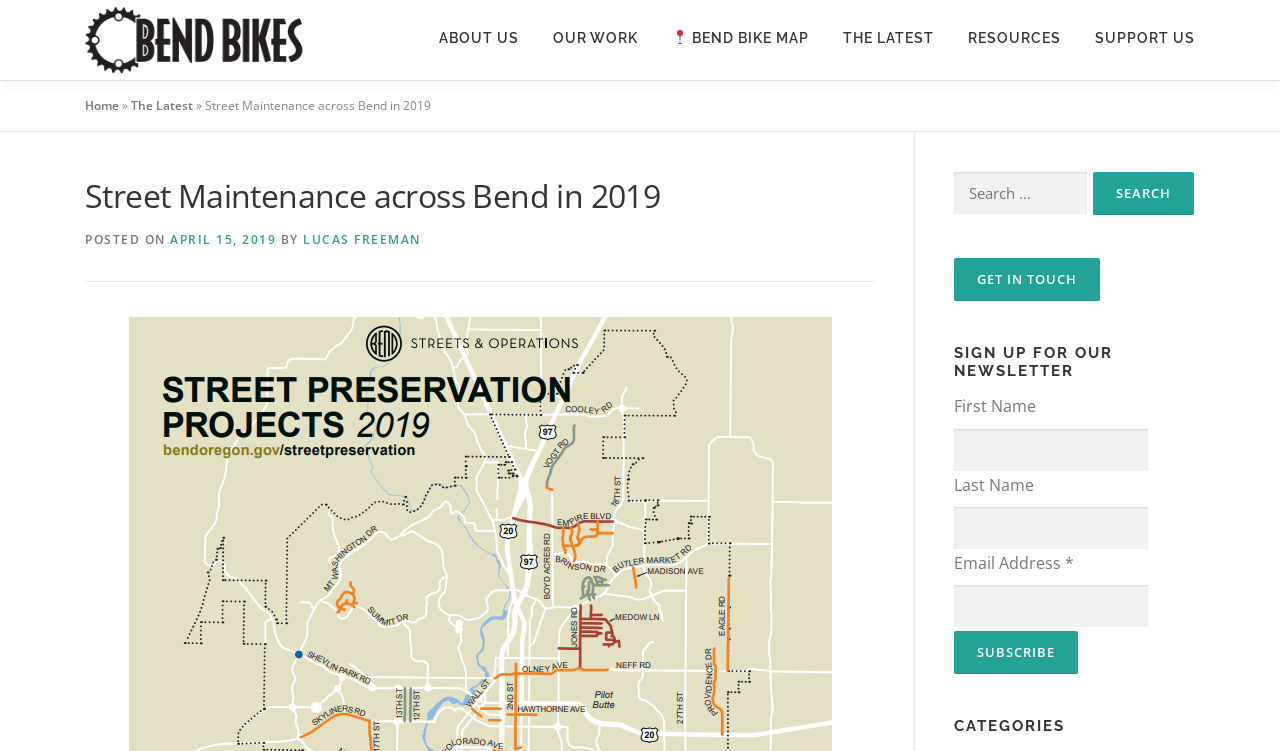Please determine the bounding box coordinates of the element to click on in order to accomplish the following task: "Search for something". Ensure the coordinates are four float numbers ranging from 0 to 1, i.e., [left, top, right, bottom].

[0.745, 0.23, 0.933, 0.287]